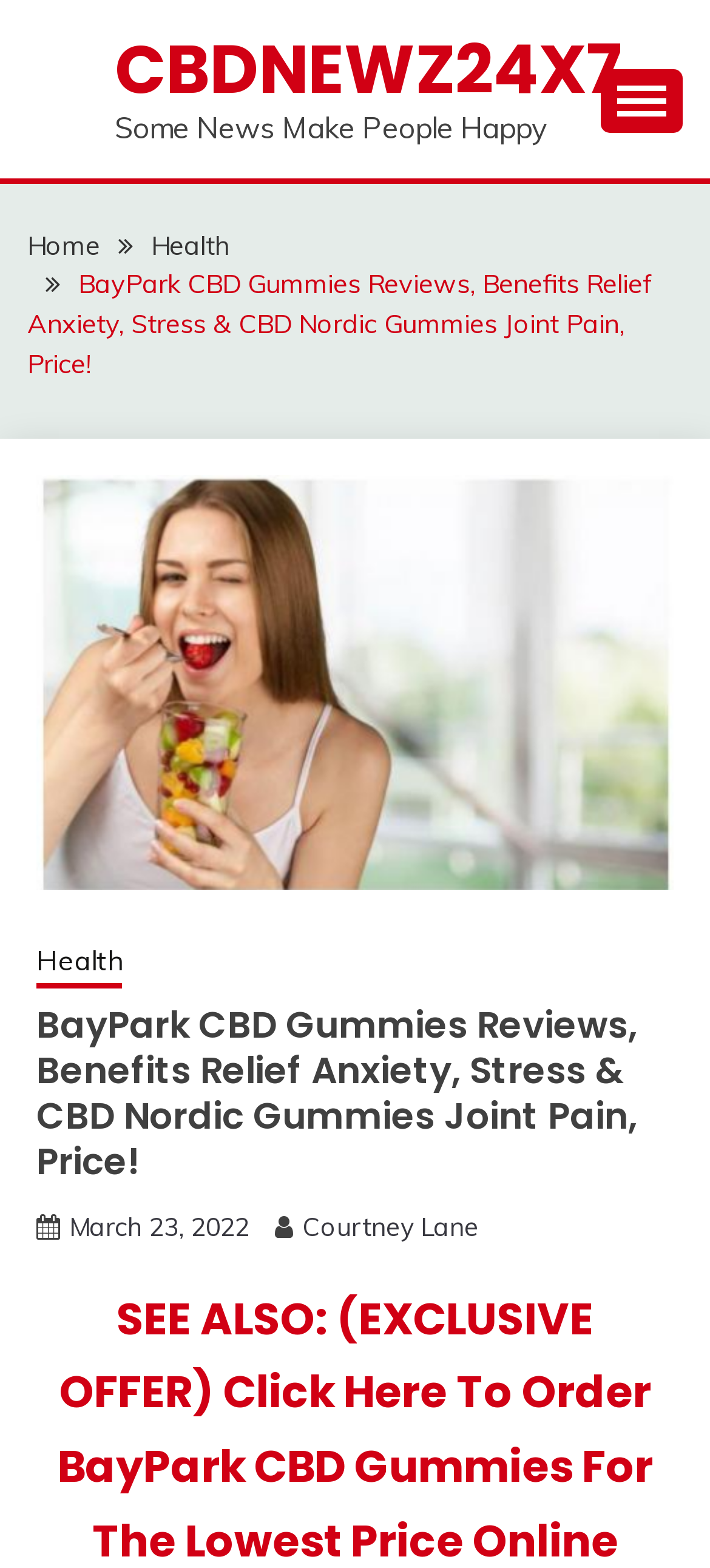Please locate the bounding box coordinates of the element that should be clicked to achieve the given instruction: "Click on the '' icon".

[0.805, 0.688, 0.923, 0.736]